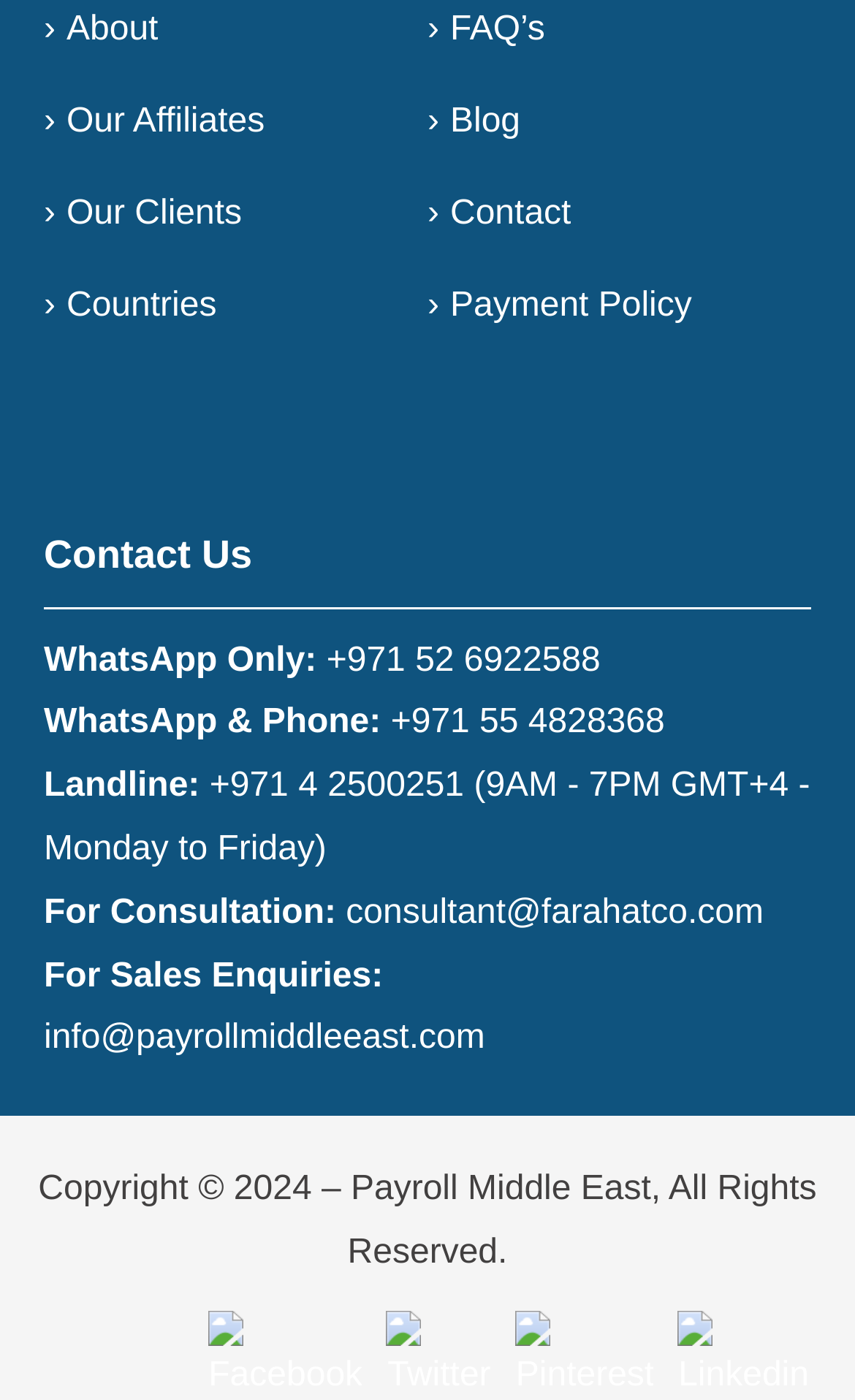Show the bounding box coordinates for the element that needs to be clicked to execute the following instruction: "Send an email for consultation". Provide the coordinates in the form of four float numbers between 0 and 1, i.e., [left, top, right, bottom].

[0.405, 0.638, 0.893, 0.665]